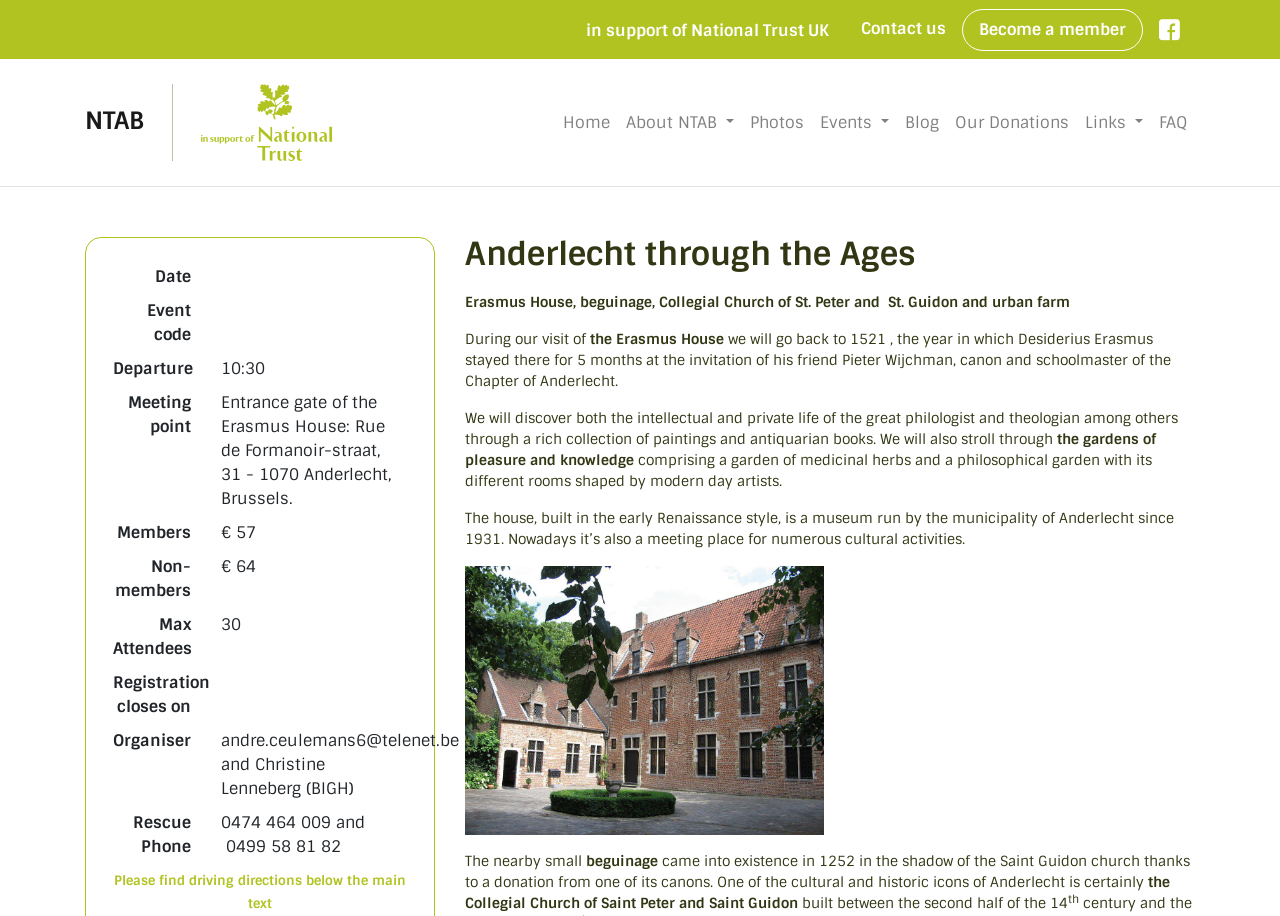What is the event code for the Anderlecht through the Ages event?
Please elaborate on the answer to the question with detailed information.

The webpage does not provide the event code for the Anderlecht through the Ages event. It only mentions 'Event code' as a label, but the actual code is not given.